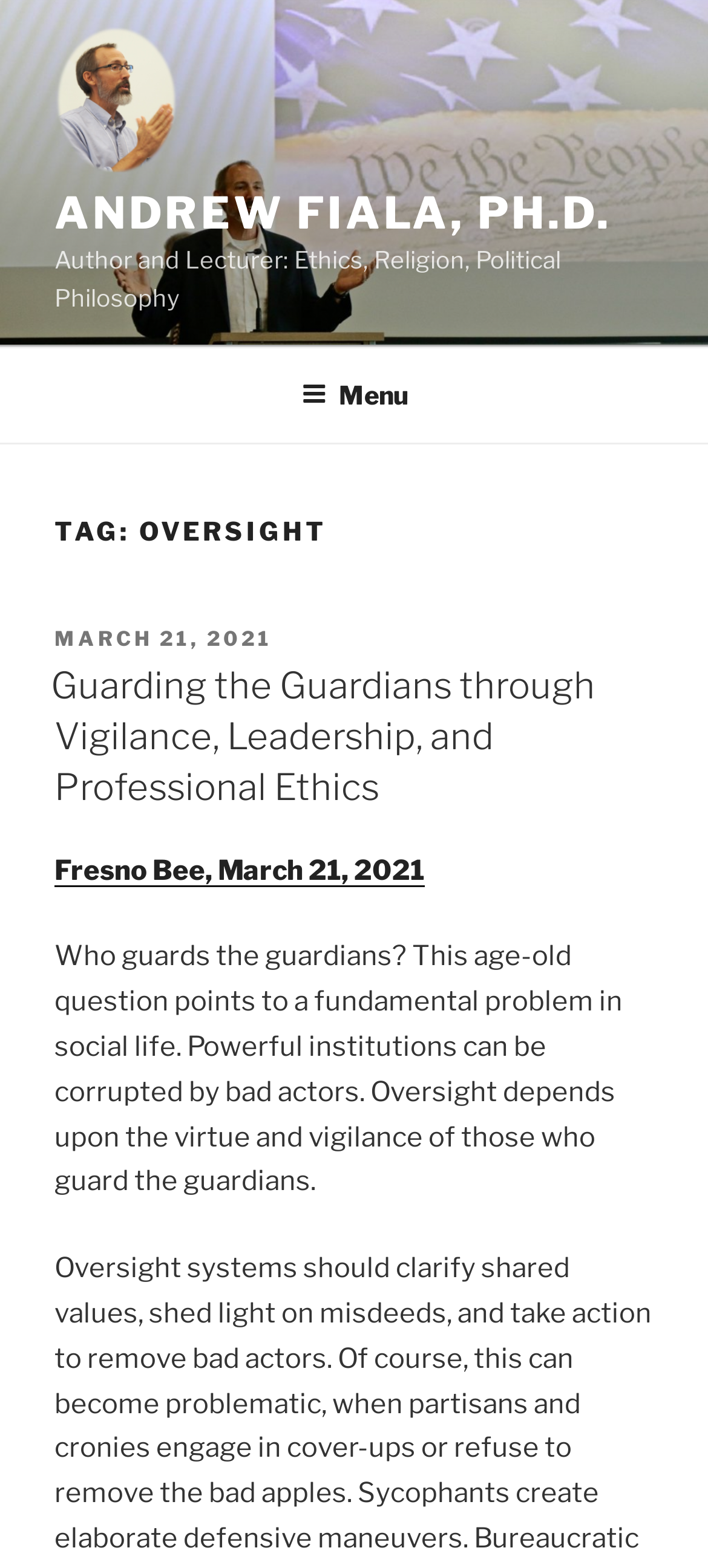Bounding box coordinates are given in the format (top-left x, top-left y, bottom-right x, bottom-right y). All values should be floating point numbers between 0 and 1. Provide the bounding box coordinate for the UI element described as: parent_node: ANDREW FIALA, PH.D.

[0.077, 0.017, 0.29, 0.119]